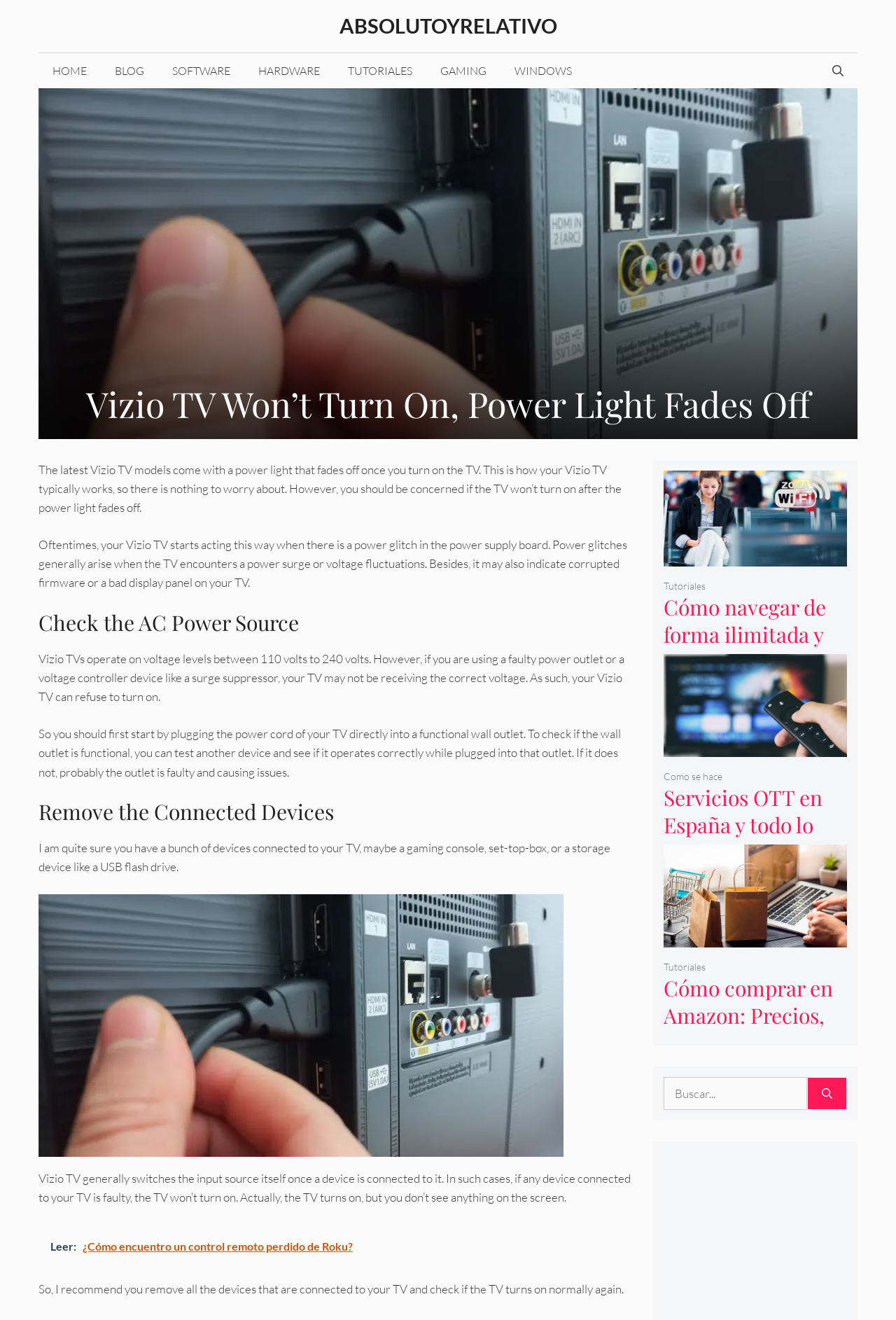What should you do to check if the wall outlet is functional?
Based on the visual details in the image, please answer the question thoroughly.

To check if the wall outlet is functional, you can plug another device into it and see if it operates correctly. If it doesn't, it's likely that the outlet is faulty and causing issues with your TV.